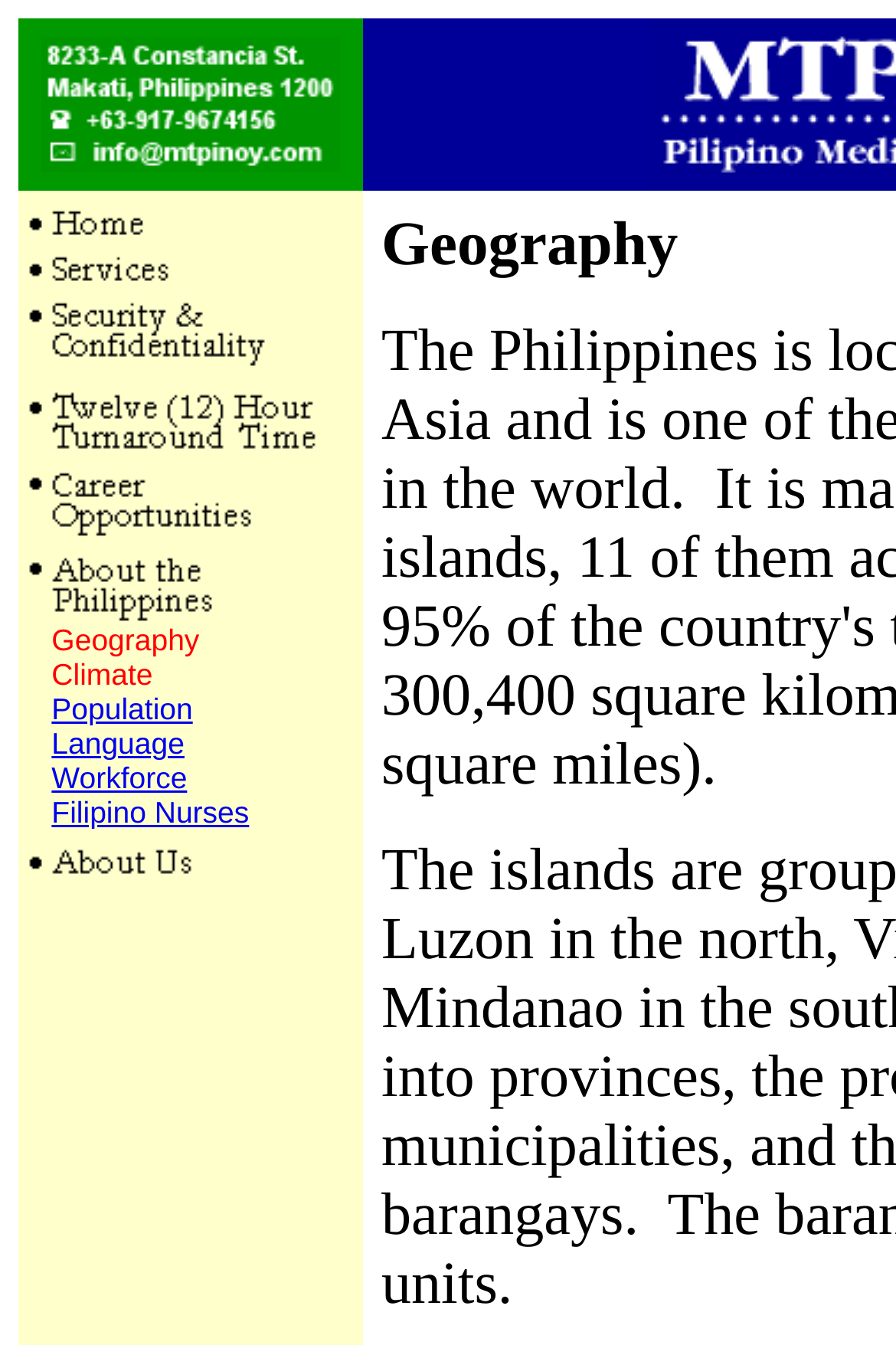What is the text below the 'About the Philippines' image?
Based on the image, provide your answer in one word or phrase.

Geography